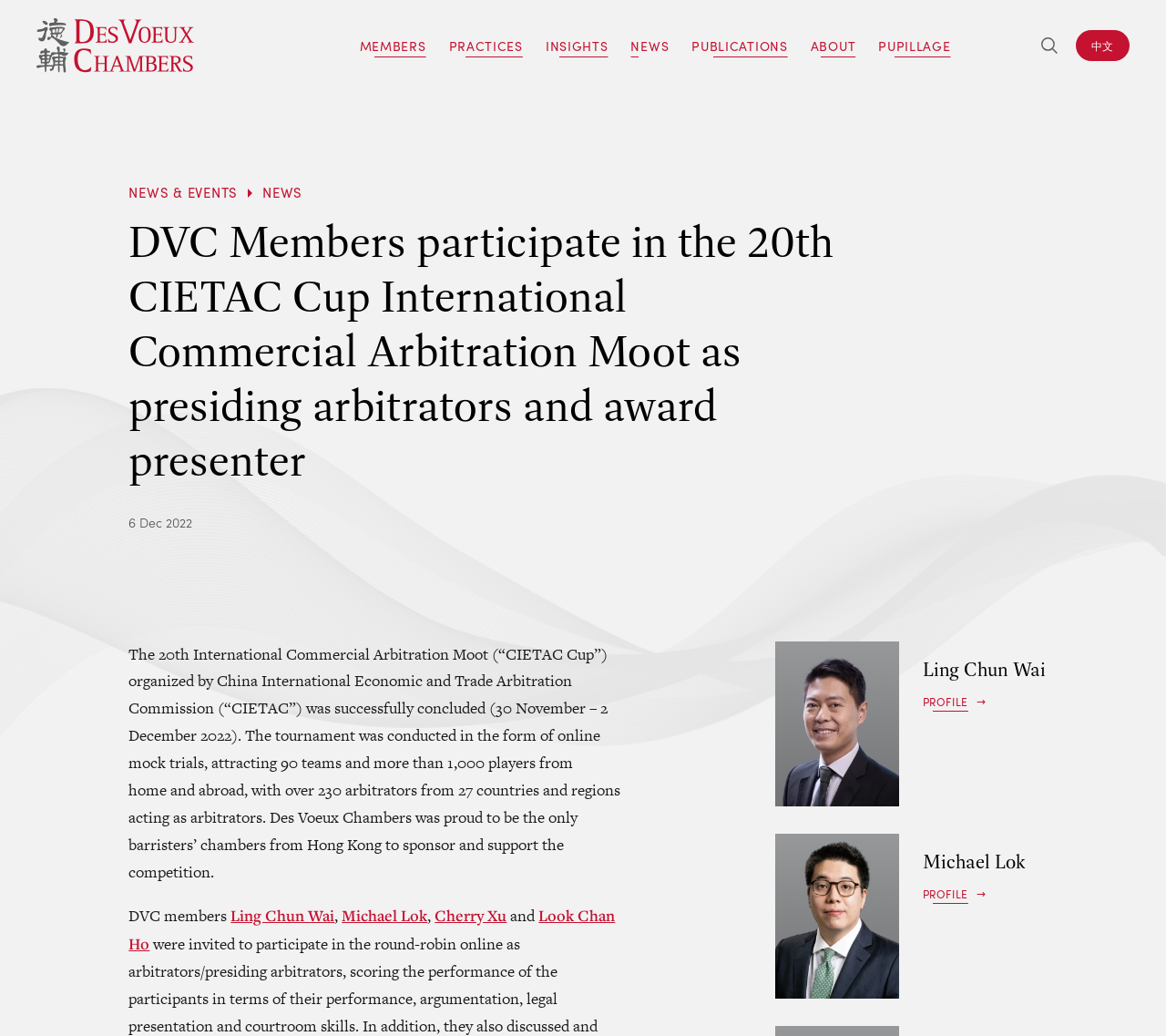Please identify the bounding box coordinates of the clickable area that will fulfill the following instruction: "Go to NEWS & EVENTS". The coordinates should be in the format of four float numbers between 0 and 1, i.e., [left, top, right, bottom].

[0.11, 0.176, 0.204, 0.197]